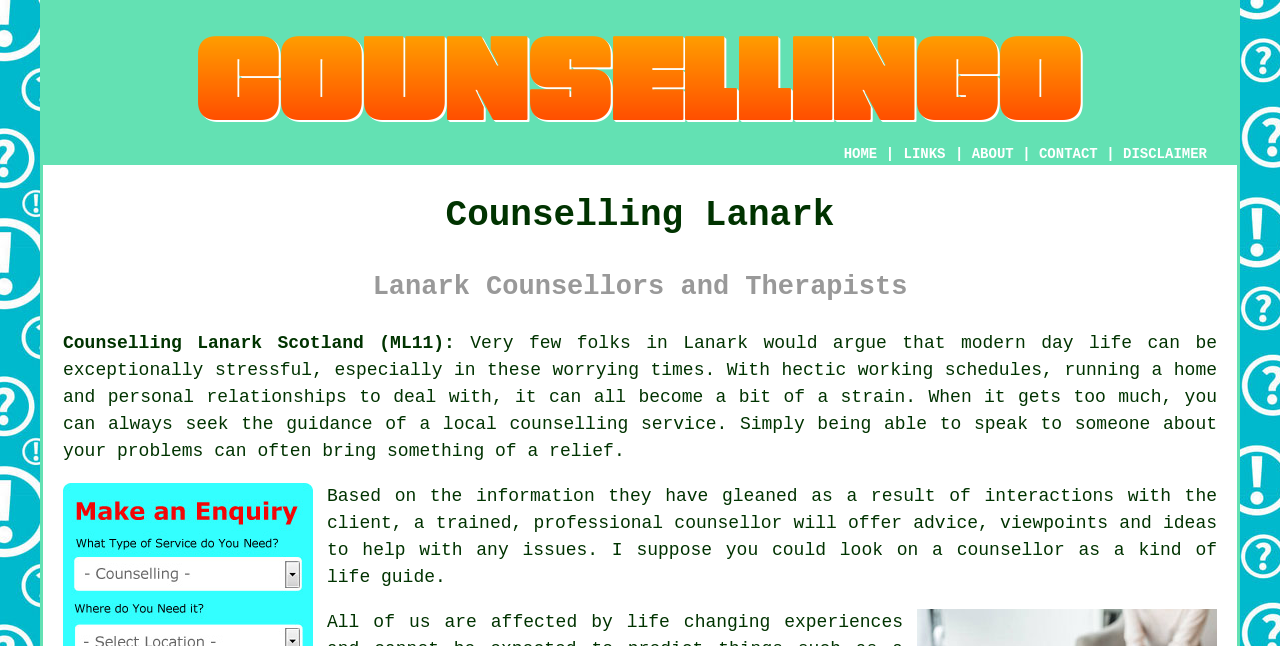What is the location of the counselling service?
Using the image, answer in one word or phrase.

Lanark, Scotland